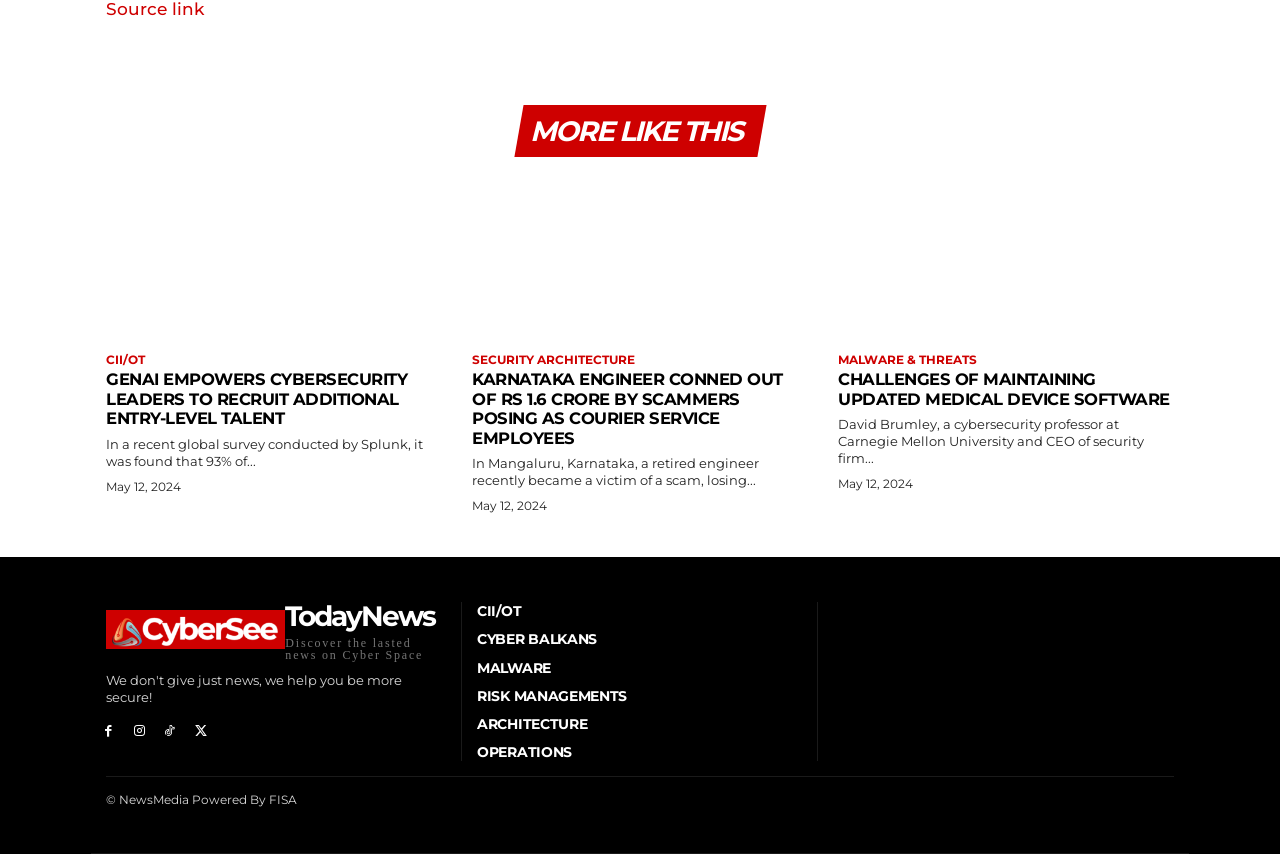Please specify the bounding box coordinates in the format (top-left x, top-left y, bottom-right x, bottom-right y), with values ranging from 0 to 1. Identify the bounding box for the UI component described as follows: CII/OT

[0.373, 0.705, 0.627, 0.726]